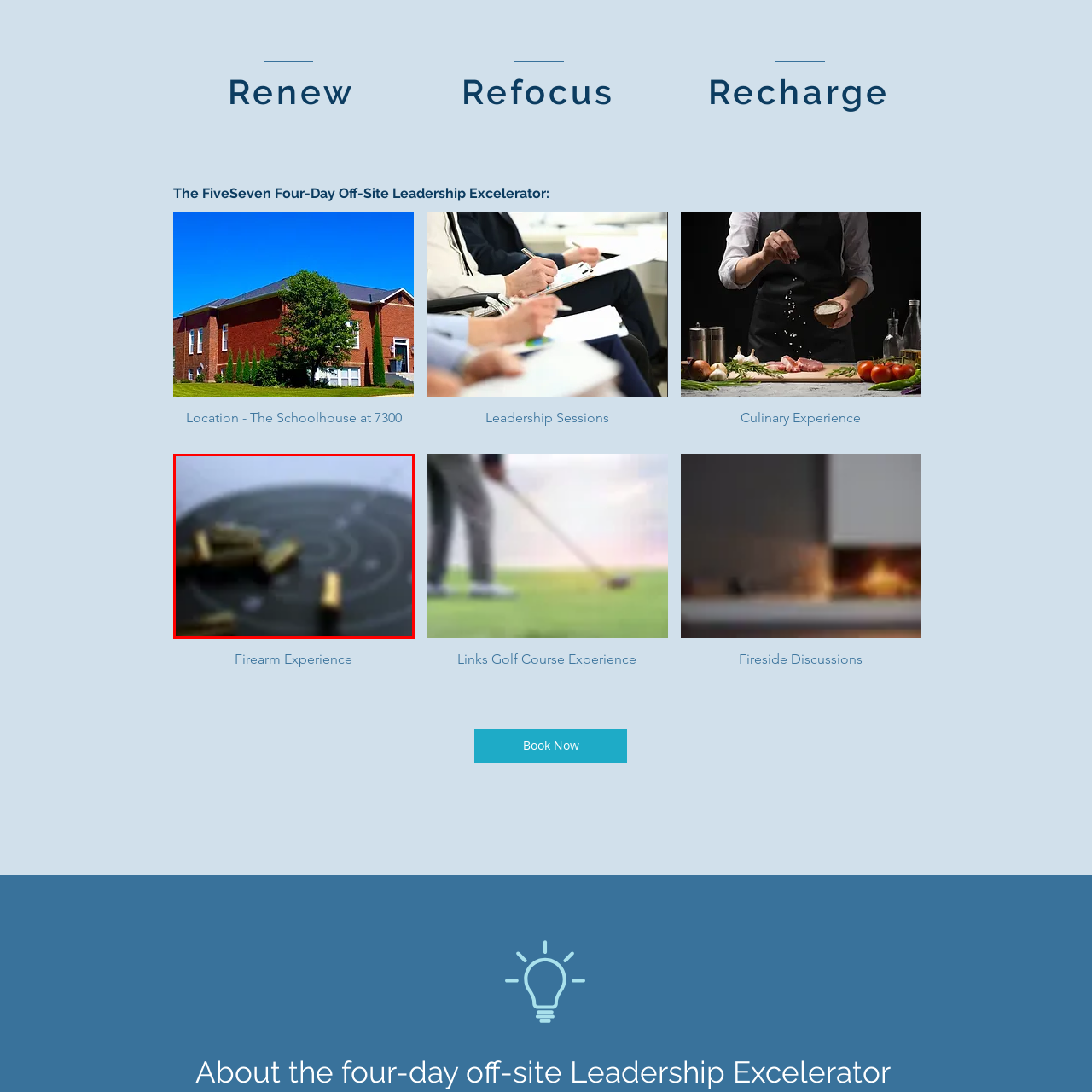Elaborate on the visual content inside the red-framed section with detailed information.

The image depicts a close-up view of a shooting range target, with several spent brass casings positioned around it. The target features a circular design with identifiable scoring zones marked by concentric circles and lines. The focus on the gold-colored casings enhances the atmosphere of a firearms experience, likely connected to a leadership or skill development event. This imagery captures the essence of precision and discipline, elements that are essential in any leadership training scenario that incorporates practical shooting skills.